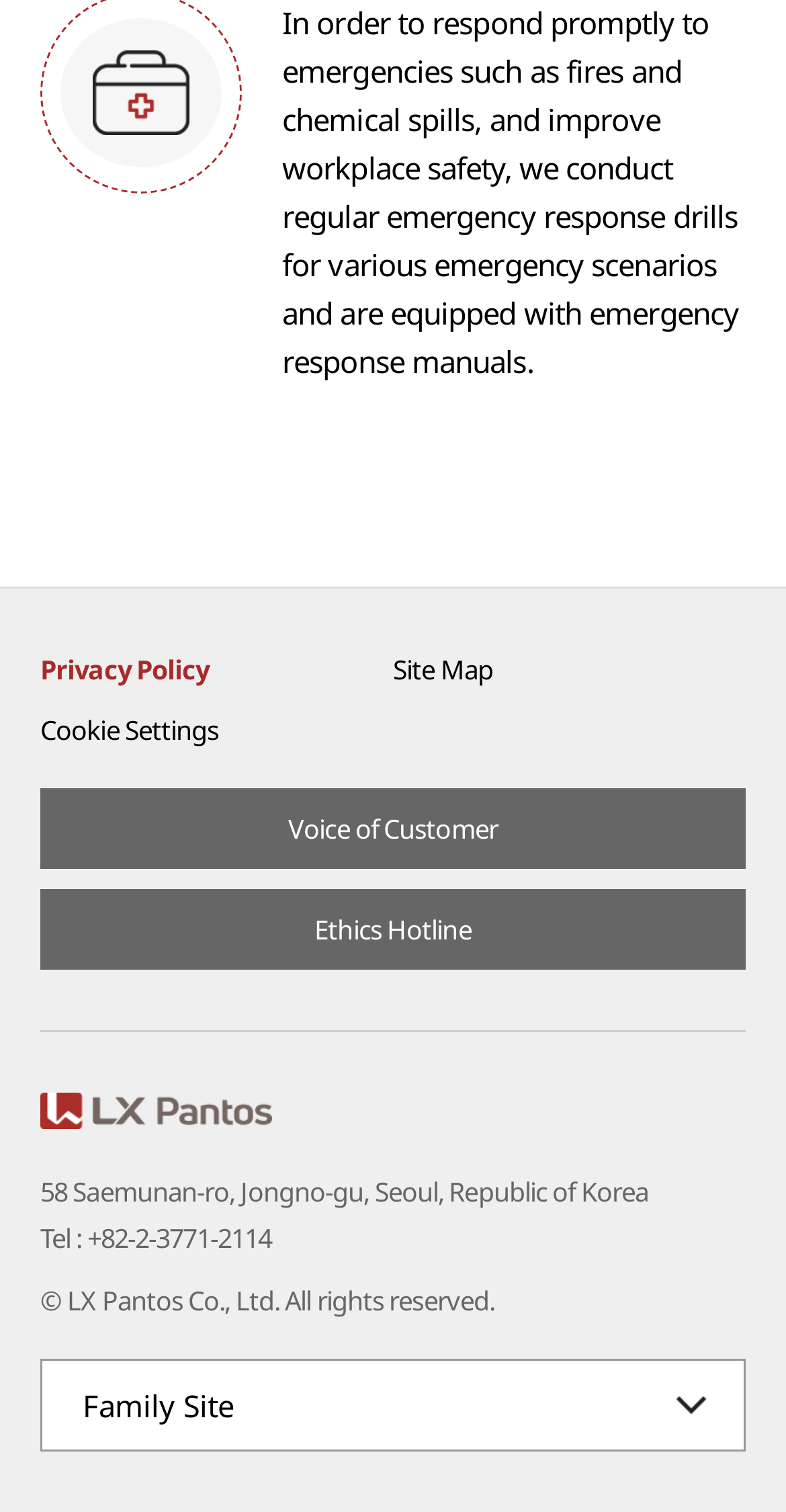Ascertain the bounding box coordinates for the UI element detailed here: "Voice of Customer​". The coordinates should be provided as [left, top, right, bottom] with each value being a float between 0 and 1.

[0.051, 0.521, 0.949, 0.575]